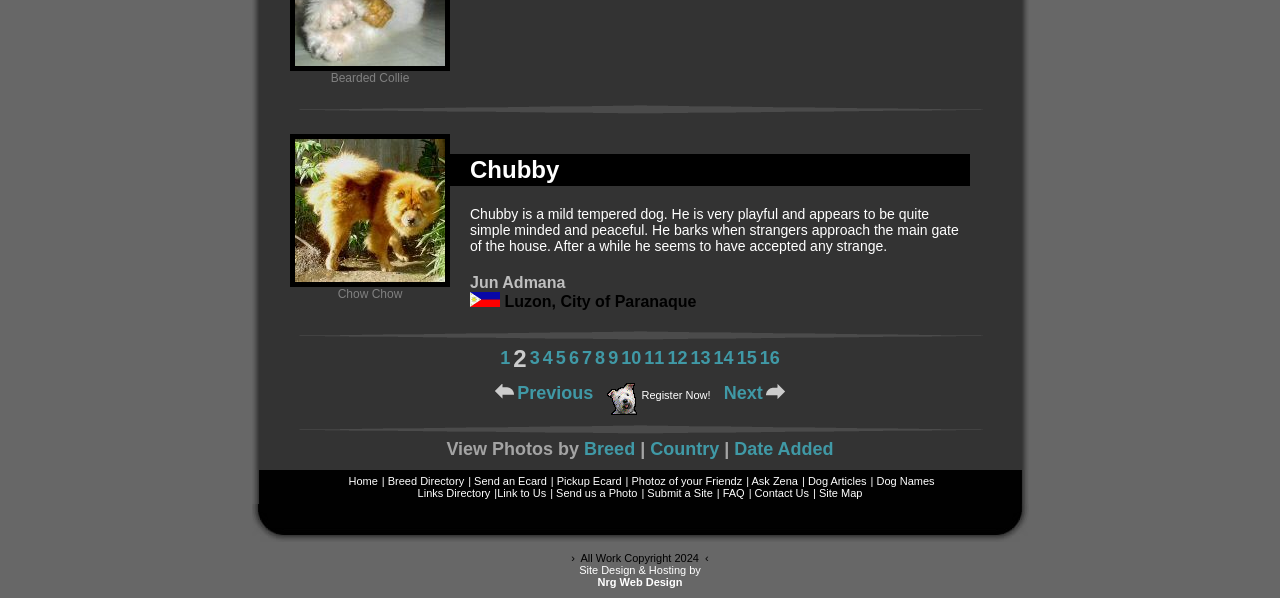Please identify the coordinates of the bounding box that should be clicked to fulfill this instruction: "Go to home page".

[0.272, 0.794, 0.295, 0.814]